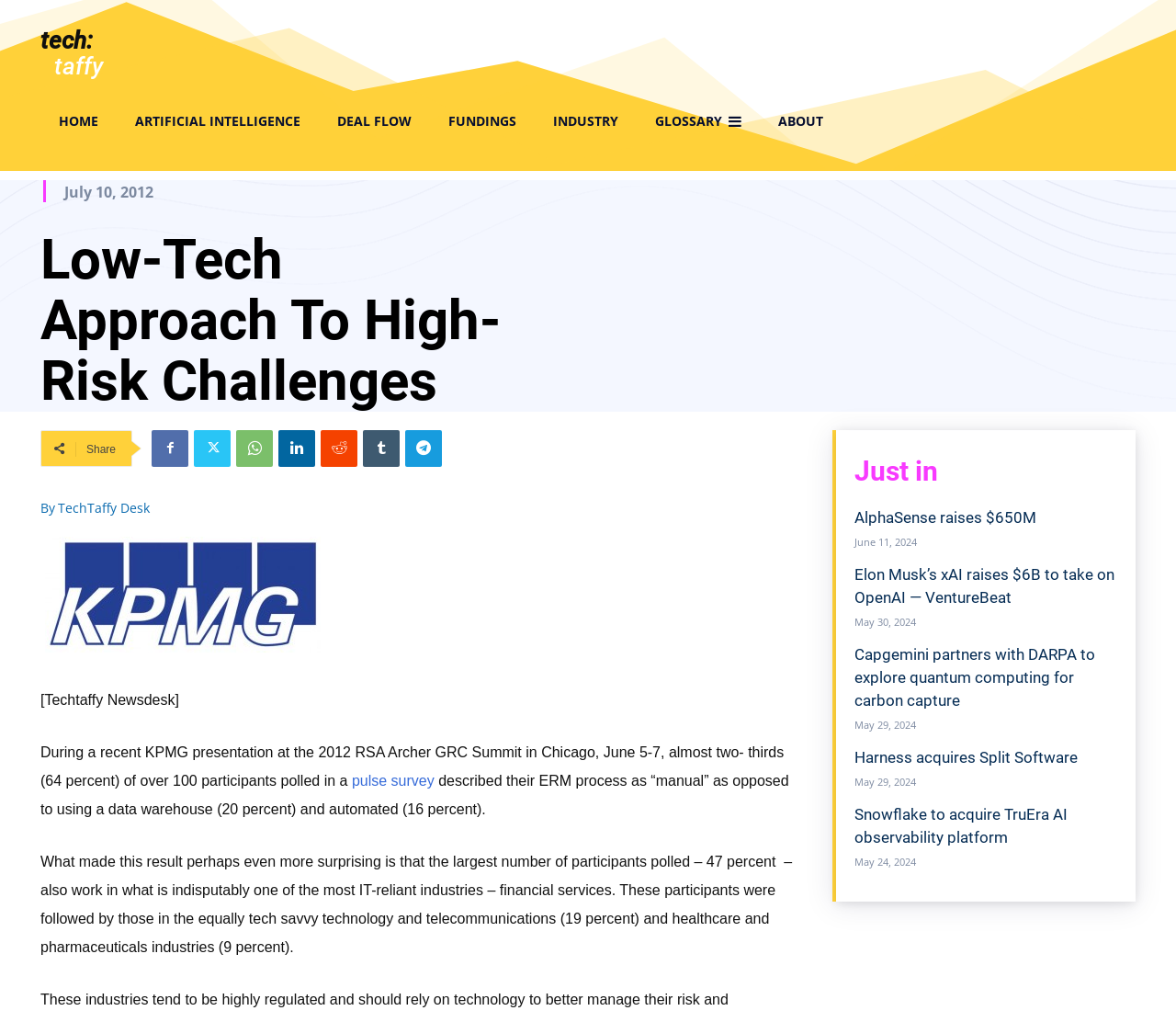What percentage of participants described their ERM process as manual?
Give a thorough and detailed response to the question.

I found the percentage of participants who described their ERM process as manual by reading the text in the article, which states 'almost two-thirds (64 percent) of over 100 participants polled in a pulse survey described their ERM process as “manual”...'.